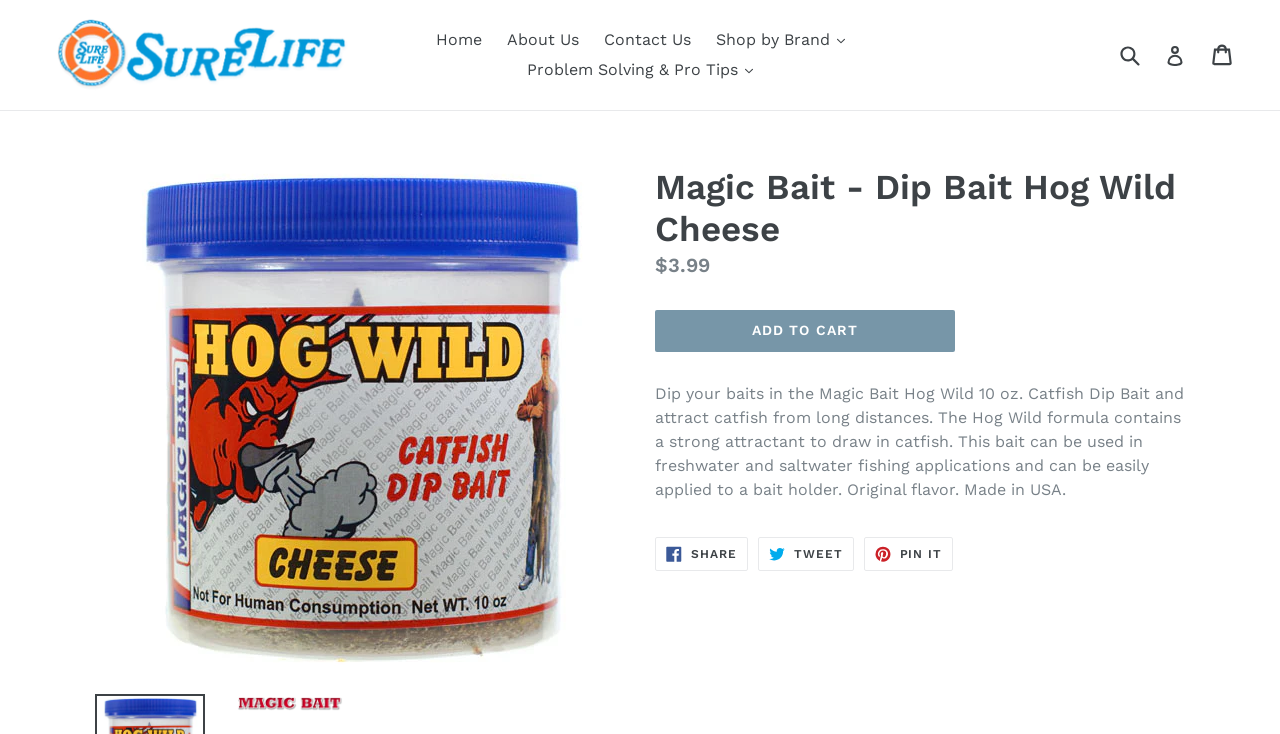Locate the bounding box coordinates of the clickable element to fulfill the following instruction: "View cart contents". Provide the coordinates as four float numbers between 0 and 1 in the format [left, top, right, bottom].

[0.947, 0.044, 0.965, 0.106]